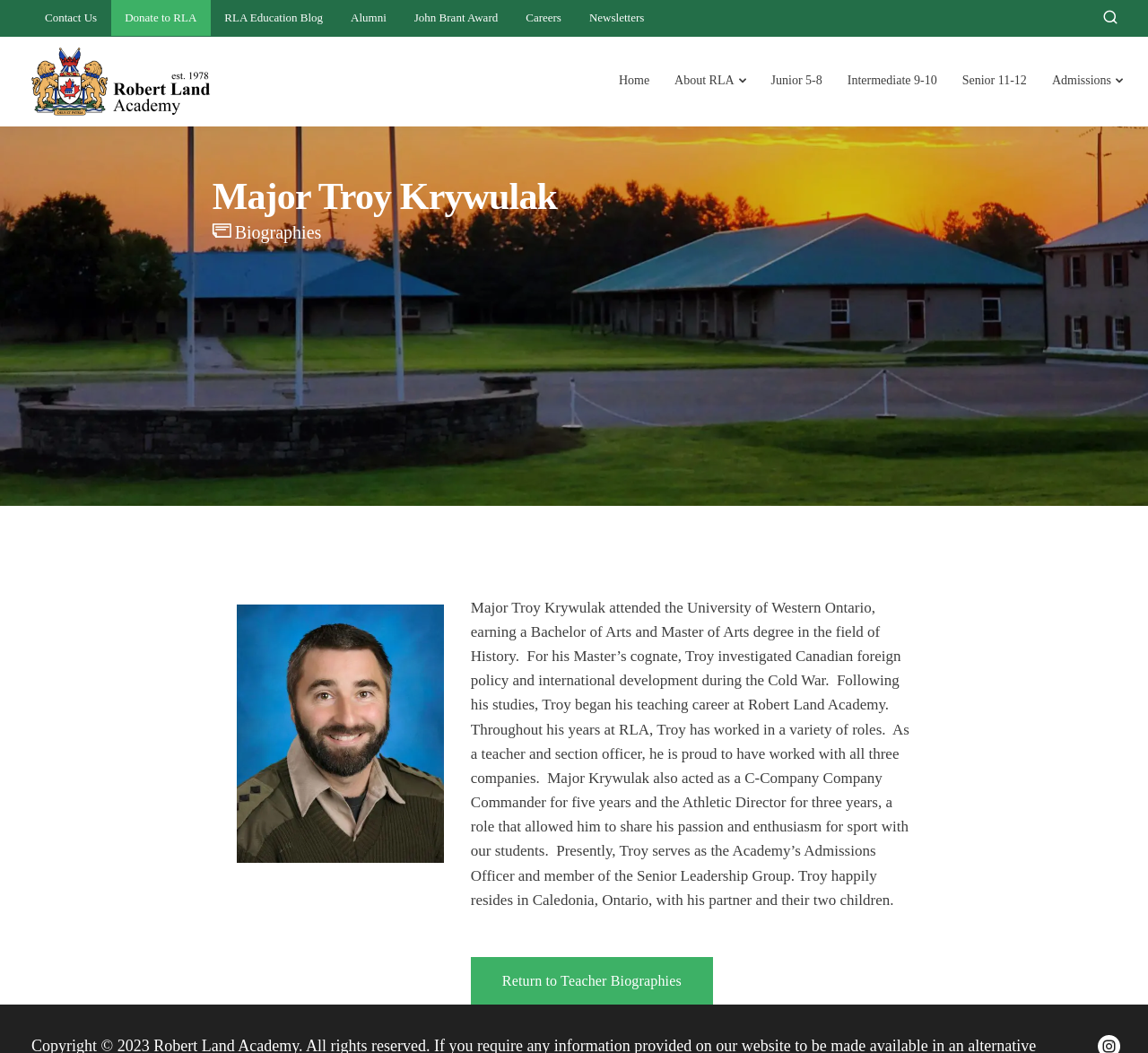Please determine the bounding box coordinates of the element's region to click for the following instruction: "Click the 'U' button".

None